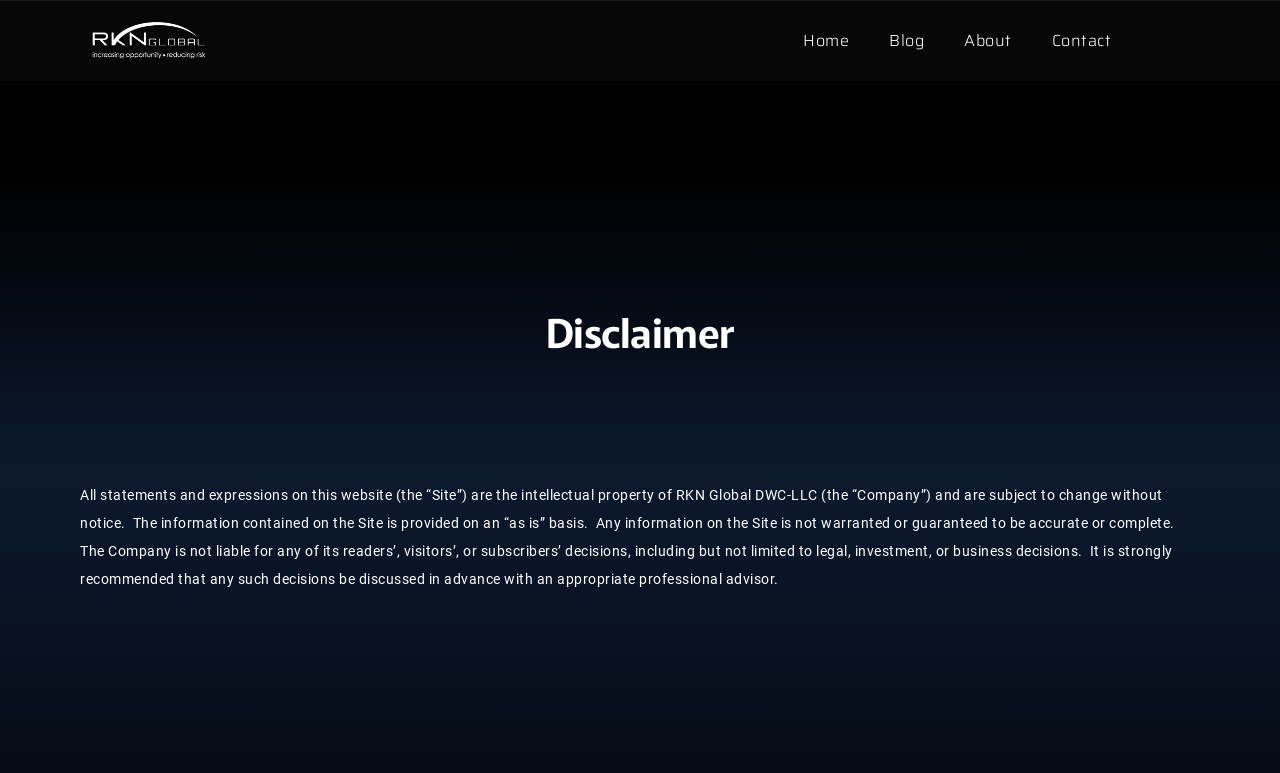Provide the bounding box for the UI element matching this description: "Home".

[0.612, 0.023, 0.679, 0.083]